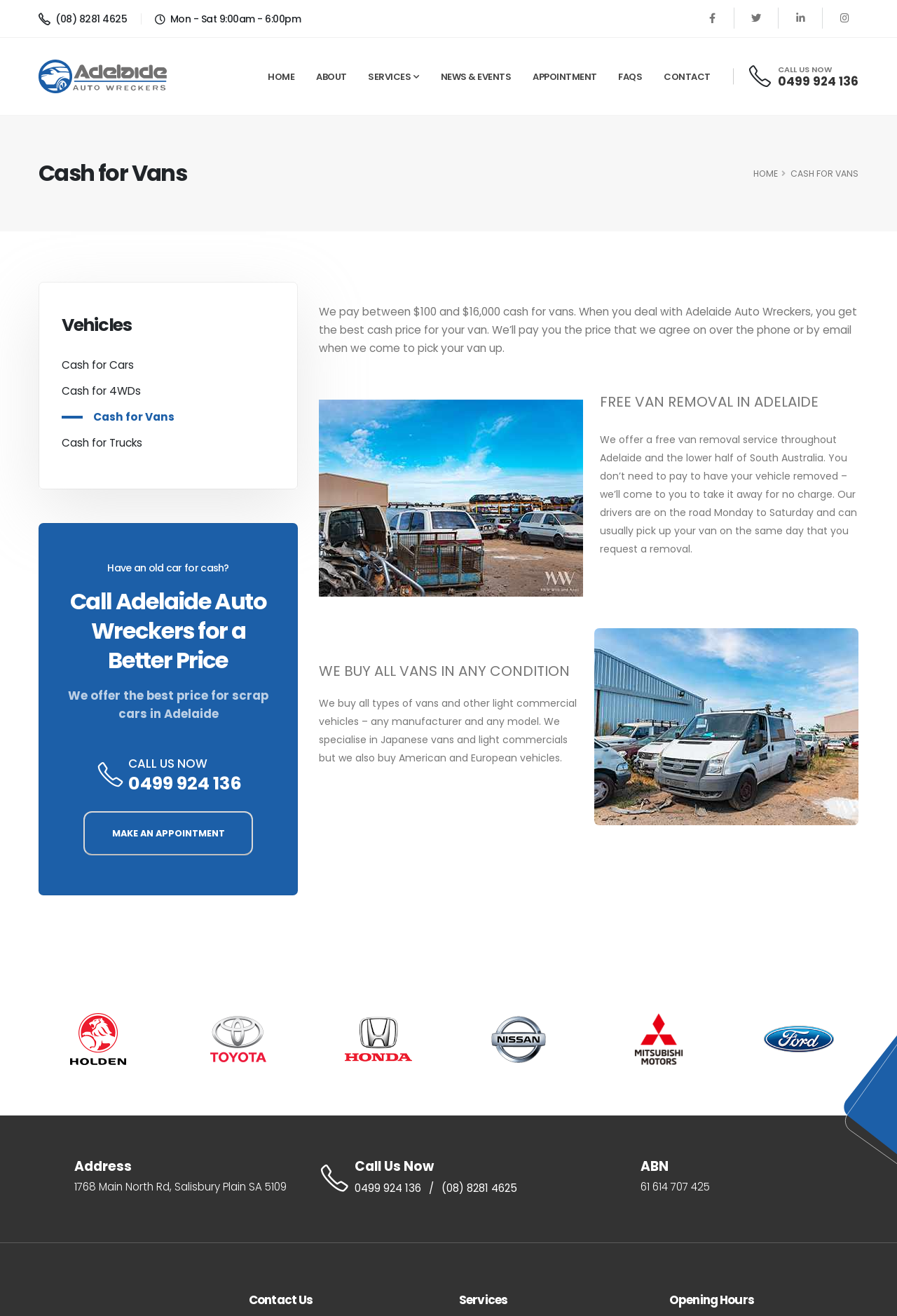Specify the bounding box coordinates of the region I need to click to perform the following instruction: "Click the Cash for Vans link to learn more". The coordinates must be four float numbers in the range of 0 to 1, i.e., [left, top, right, bottom].

[0.069, 0.311, 0.195, 0.322]